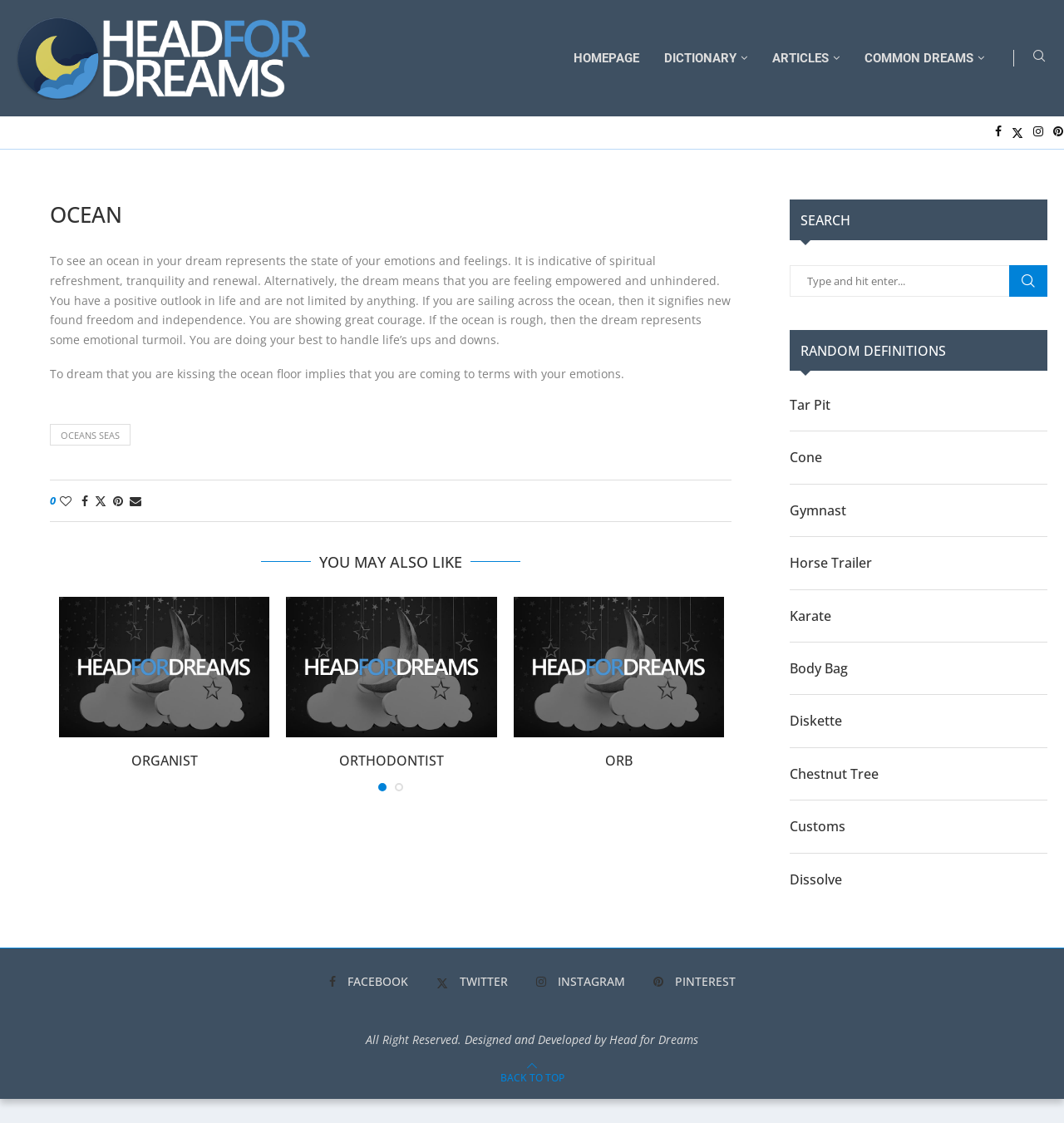Please identify the bounding box coordinates of the area that needs to be clicked to follow this instruction: "Search for a term".

[0.742, 0.236, 0.984, 0.264]